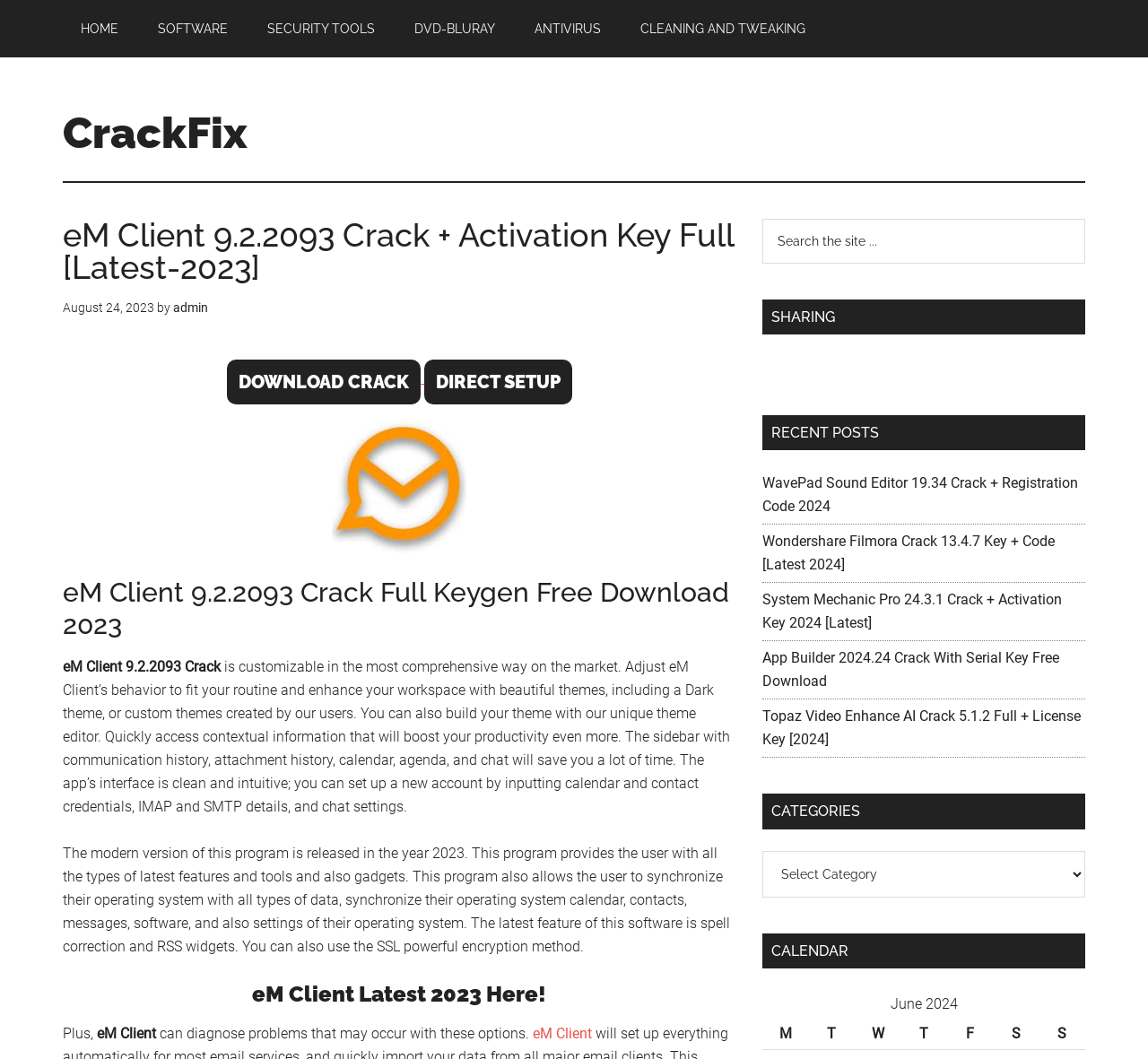Examine the image carefully and respond to the question with a detailed answer: 
What is the function of the 'DOWNLOAD CRACK' button?

The function of the 'DOWNLOAD CRACK' button is to download crack, which is mentioned in the button description 'DOWNLOAD CRACK'.